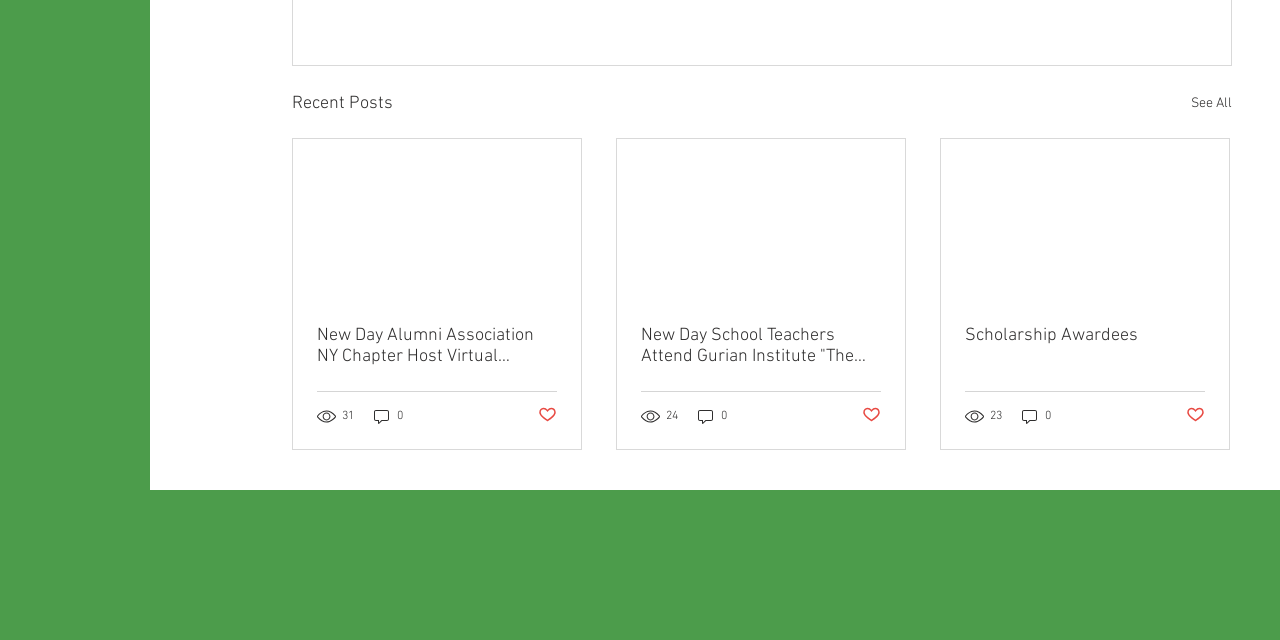For the element described, predict the bounding box coordinates as (top-left x, top-left y, bottom-right x, bottom-right y). All values should be between 0 and 1. Element description: 31

[0.248, 0.636, 0.278, 0.666]